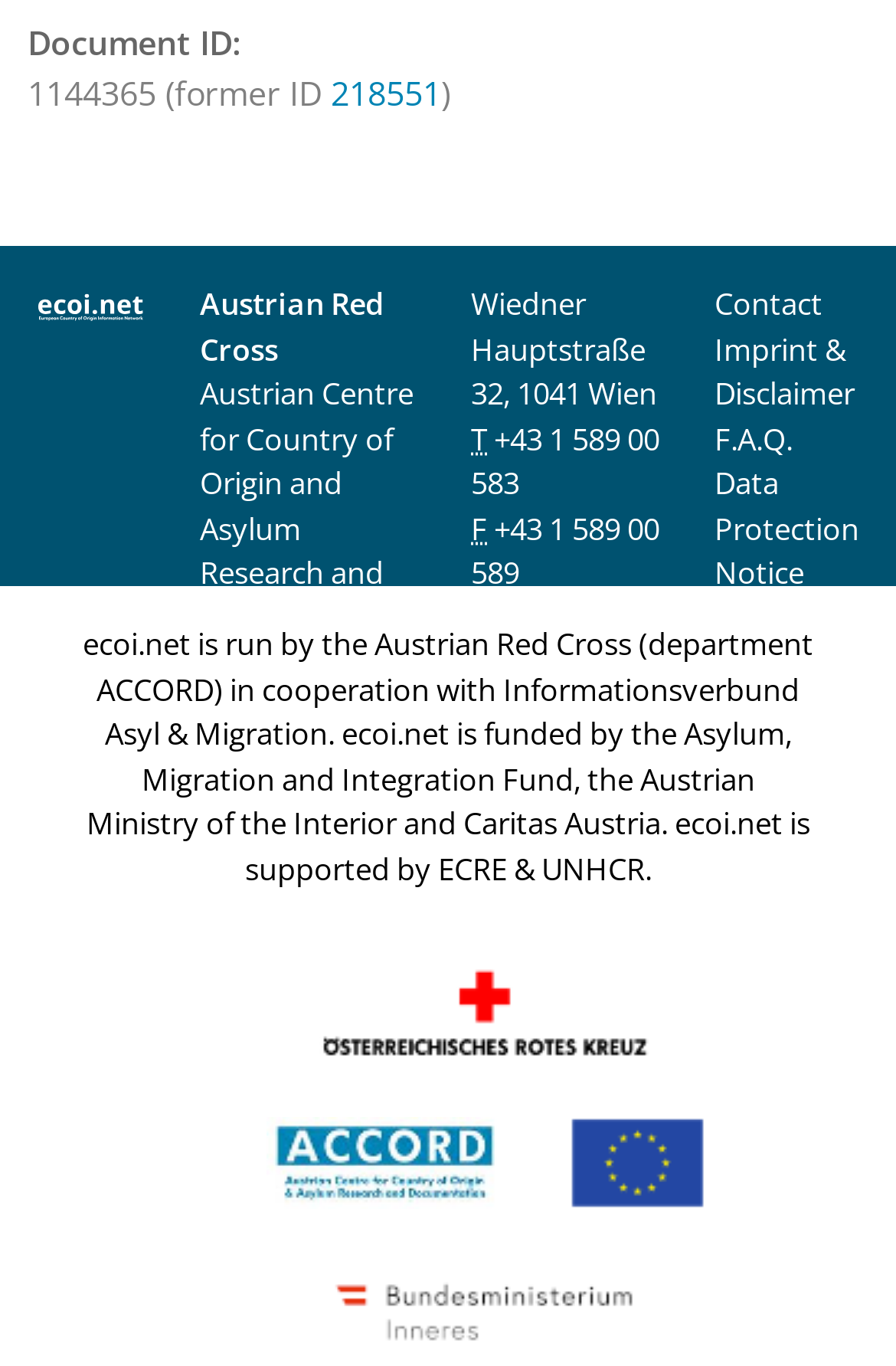Locate the bounding box of the UI element described by: "info@ecoi.net" in the given webpage screenshot.

[0.526, 0.437, 0.736, 0.467]